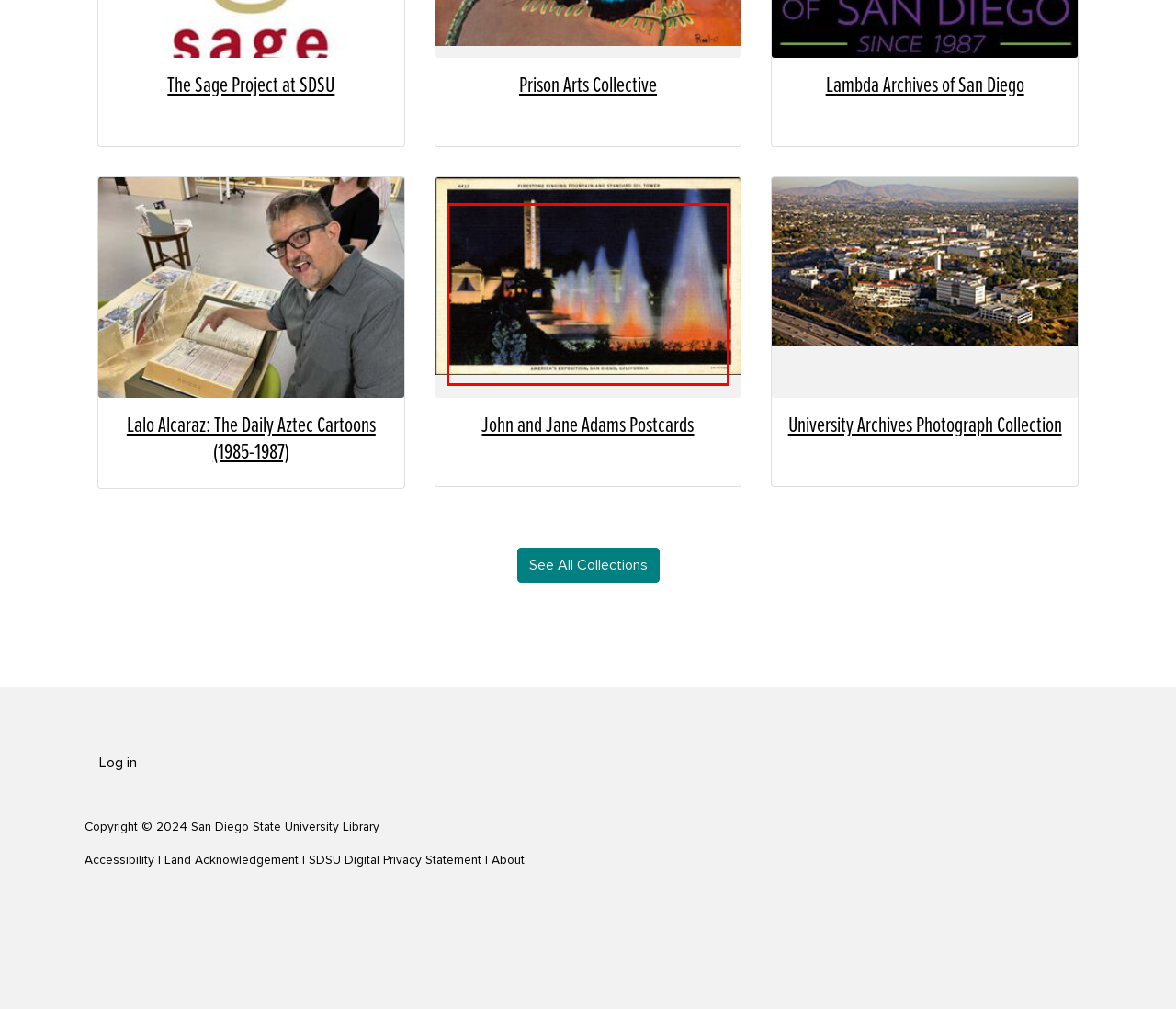From the provided screenshot, extract the text content that is enclosed within the red bounding box.

The John and John Adams Postcard Collection documents over 100 years of history and communication. The collection includes almost 1,000 postcards of San Diego County, over 6,000 from California and over 100,000 cards from all over the world. The current scanned collection is just a fraction of the total collection, which will continue to grow in the SDSU digital repository.. After his retirement as Chairman of Humanities in 1968, Adams became part-time university archivist for San Diego State College. John and his wife Jane donated generously to the university. Their donations consisted of books, postcards, ephemera, and manuscripts.